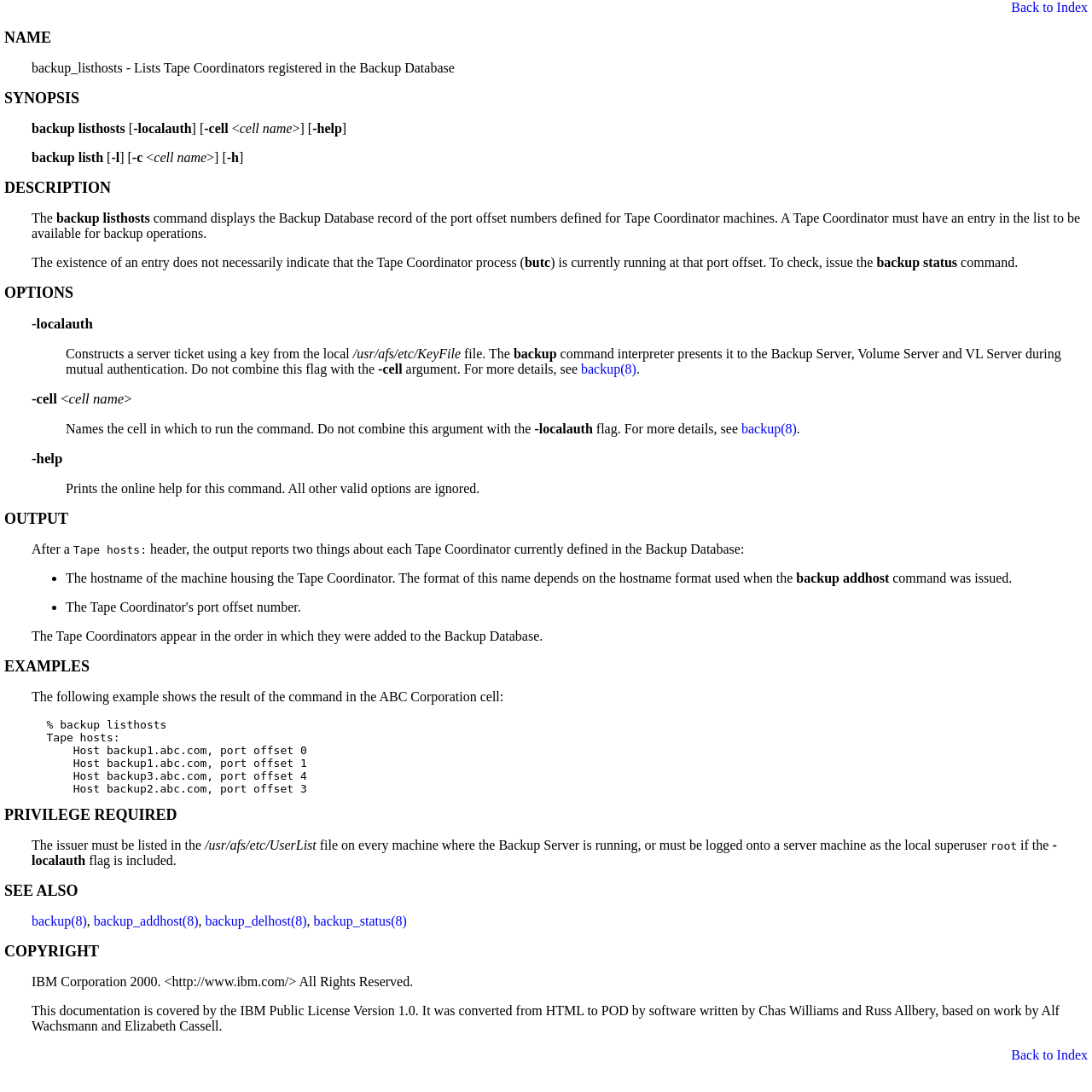Use a single word or phrase to respond to the question:
What is the format of the hostname reported in the output?

Depends on the hostname format used when the backup addhost command was issued